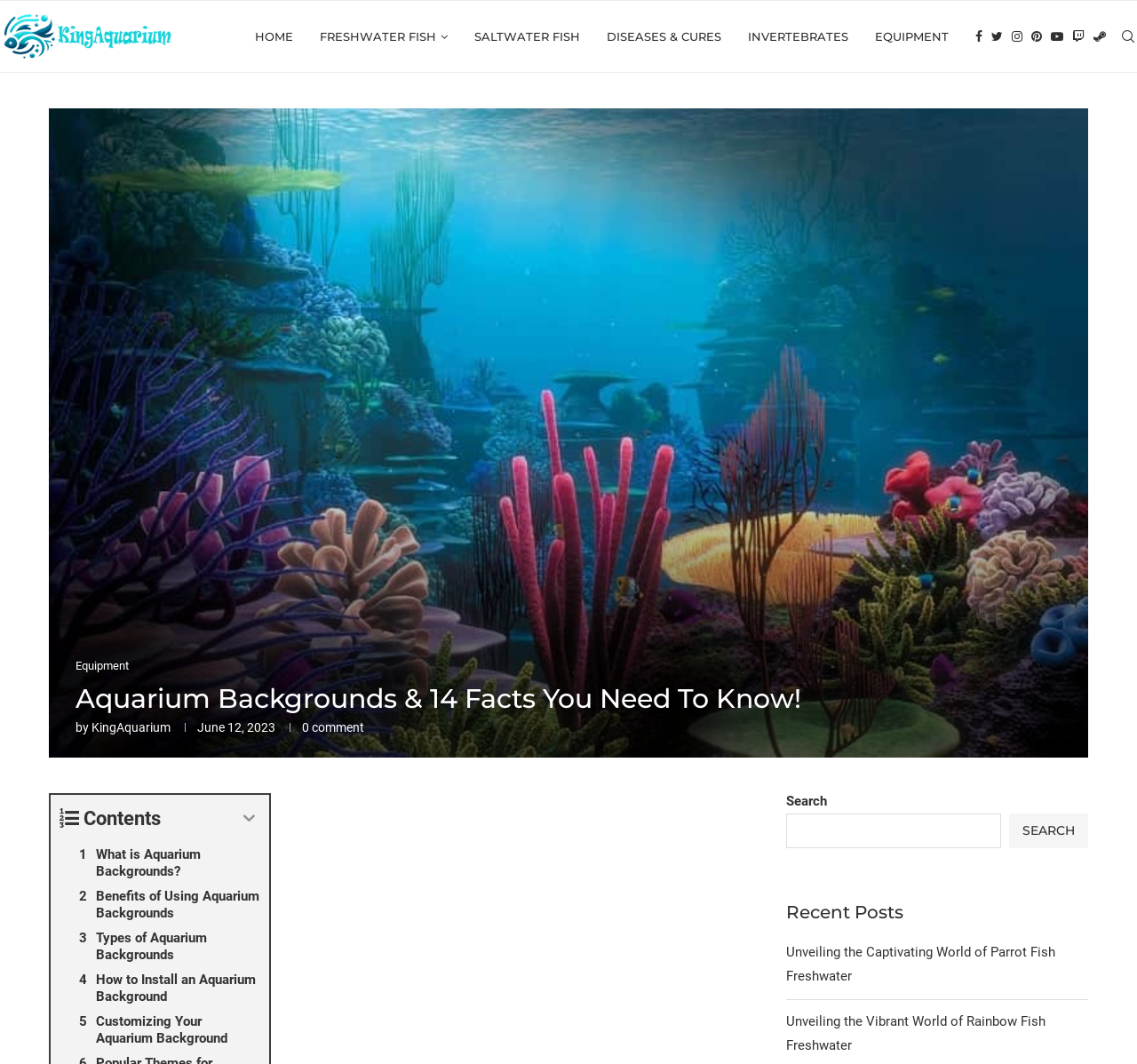Please find the bounding box for the UI element described by: "parent_node: Contents aria-label="Expand or collapse"".

[0.209, 0.756, 0.229, 0.783]